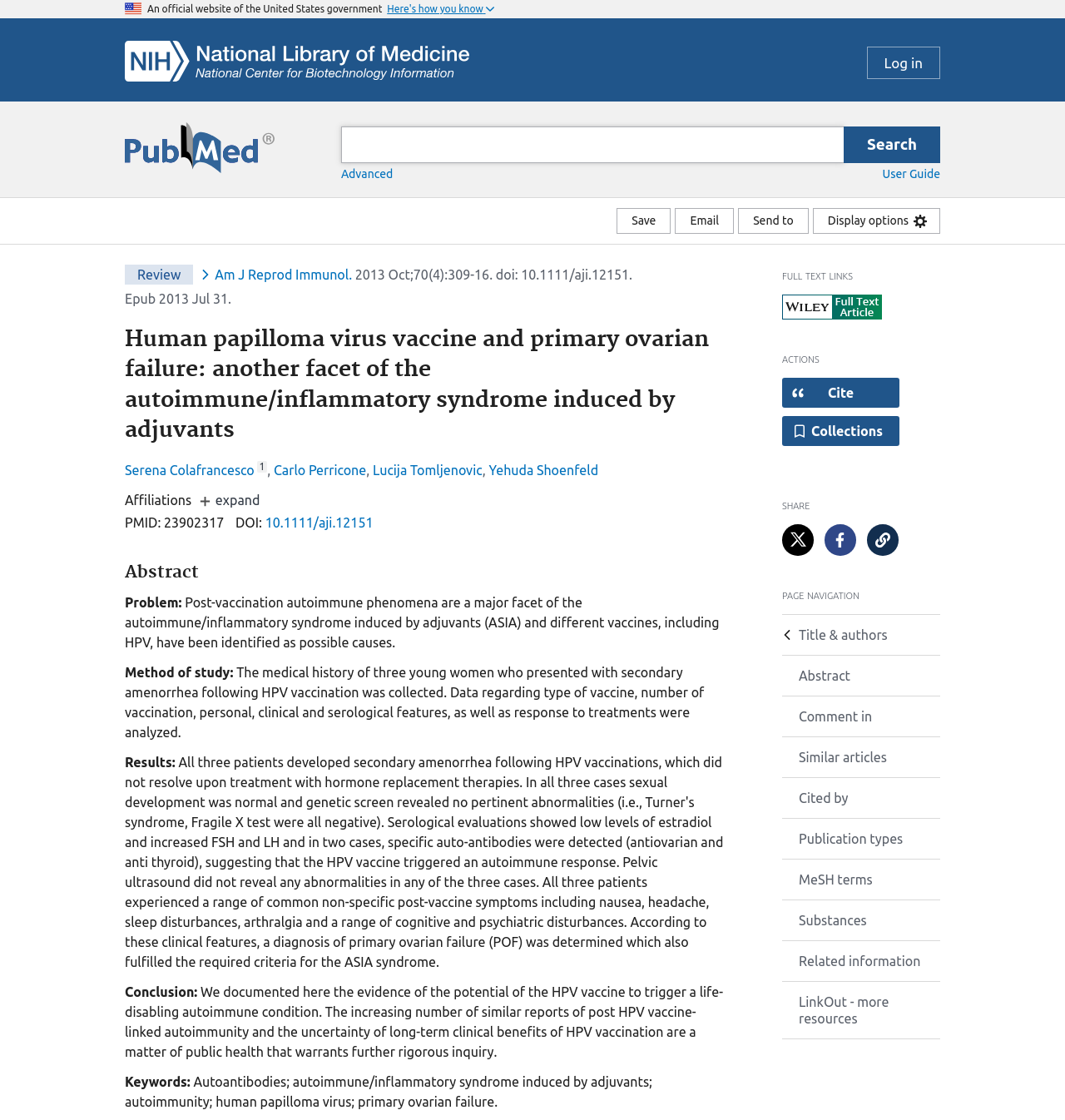Using the description: "title="Share article on Twitter"", identify the bounding box of the corresponding UI element in the screenshot.

[0.734, 0.468, 0.764, 0.496]